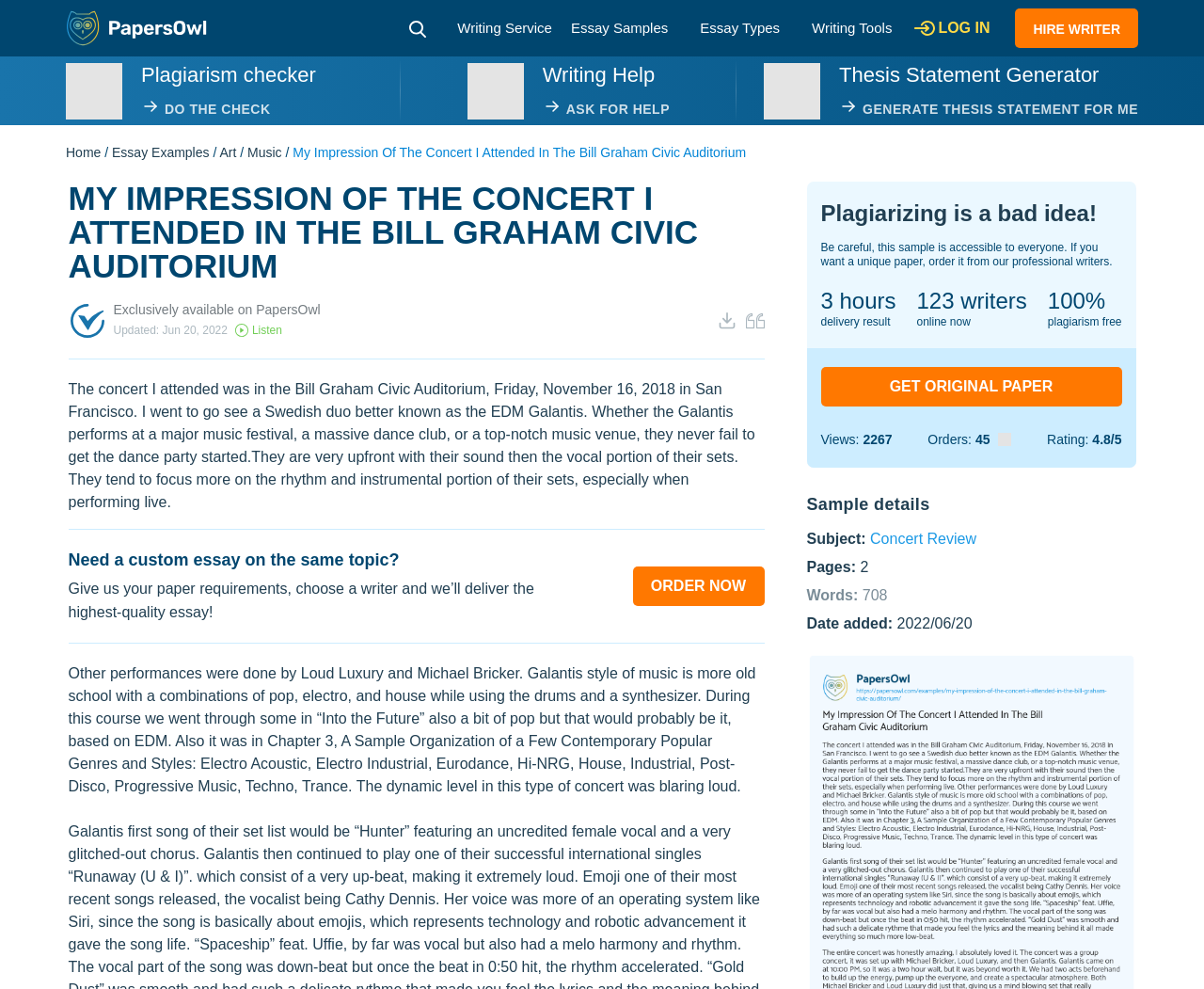Locate the UI element that matches the description alt="Search" in the webpage screenshot. Return the bounding box coordinates in the format (top-left x, top-left y, bottom-right x, bottom-right y), with values ranging from 0 to 1.

[0.33, 0.01, 0.364, 0.047]